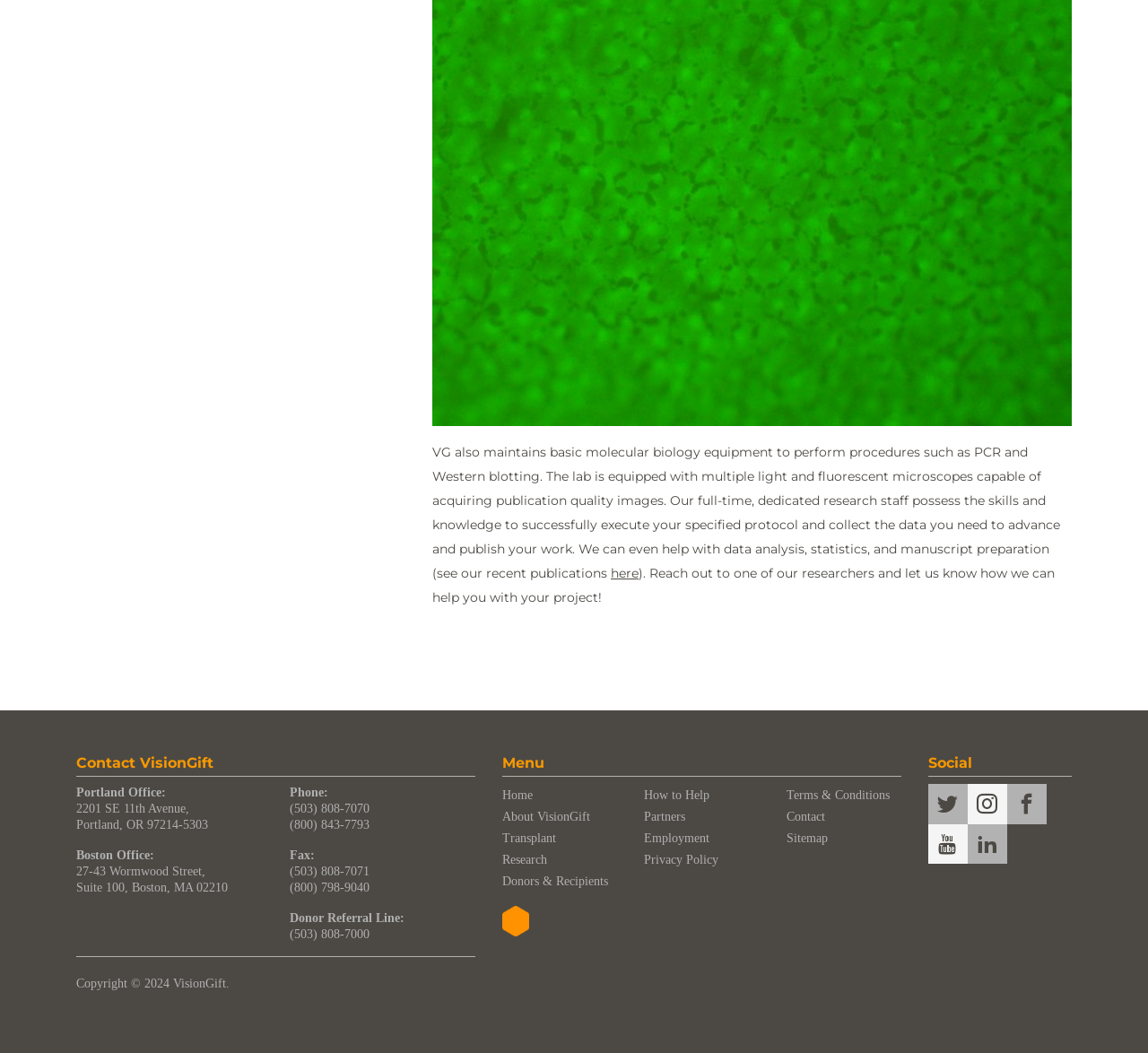Extract the bounding box for the UI element that matches this description: "Privacy Policy".

[0.561, 0.81, 0.626, 0.823]